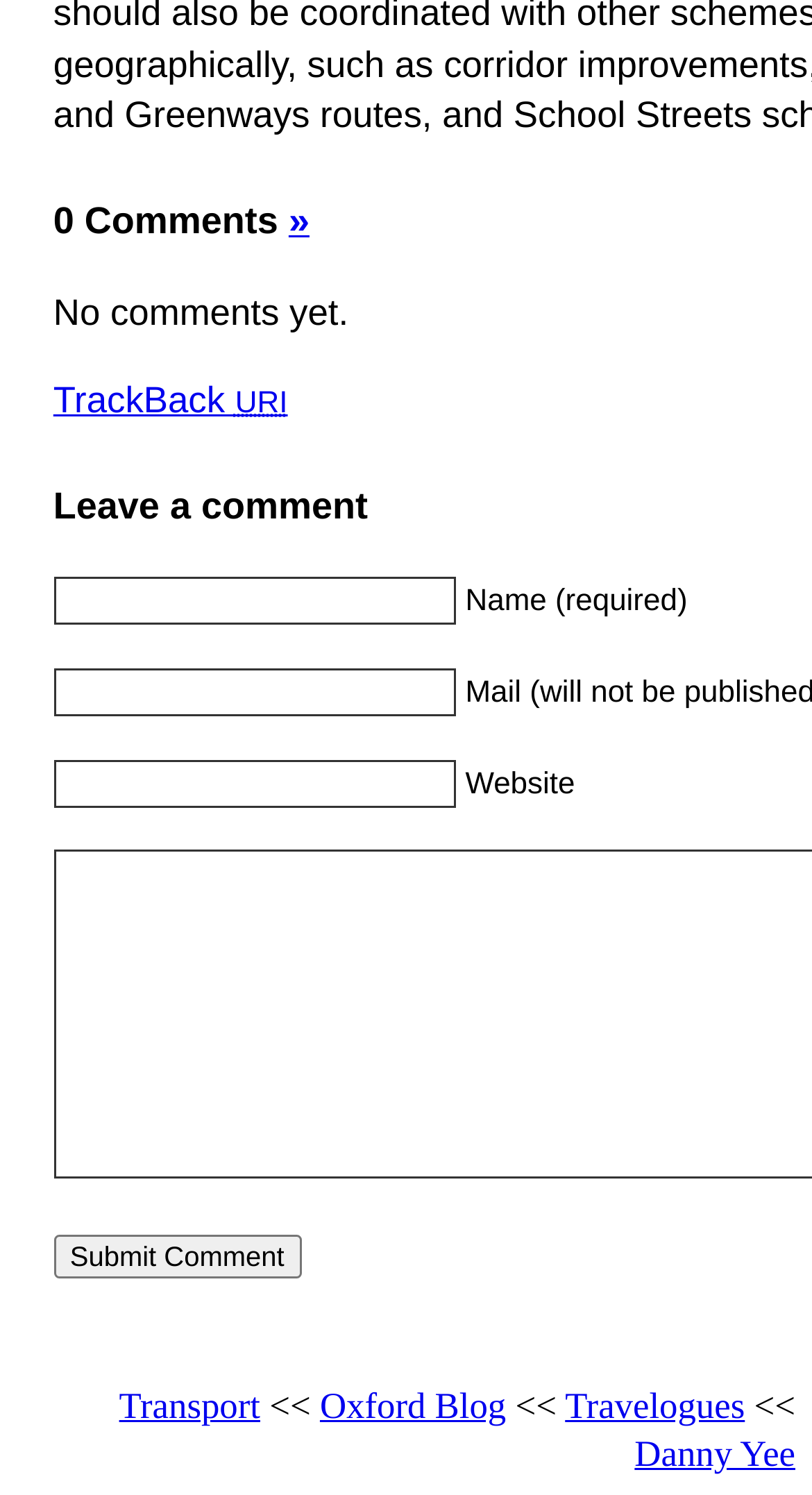Use a single word or phrase to answer this question: 
What is the text of the first link?

»